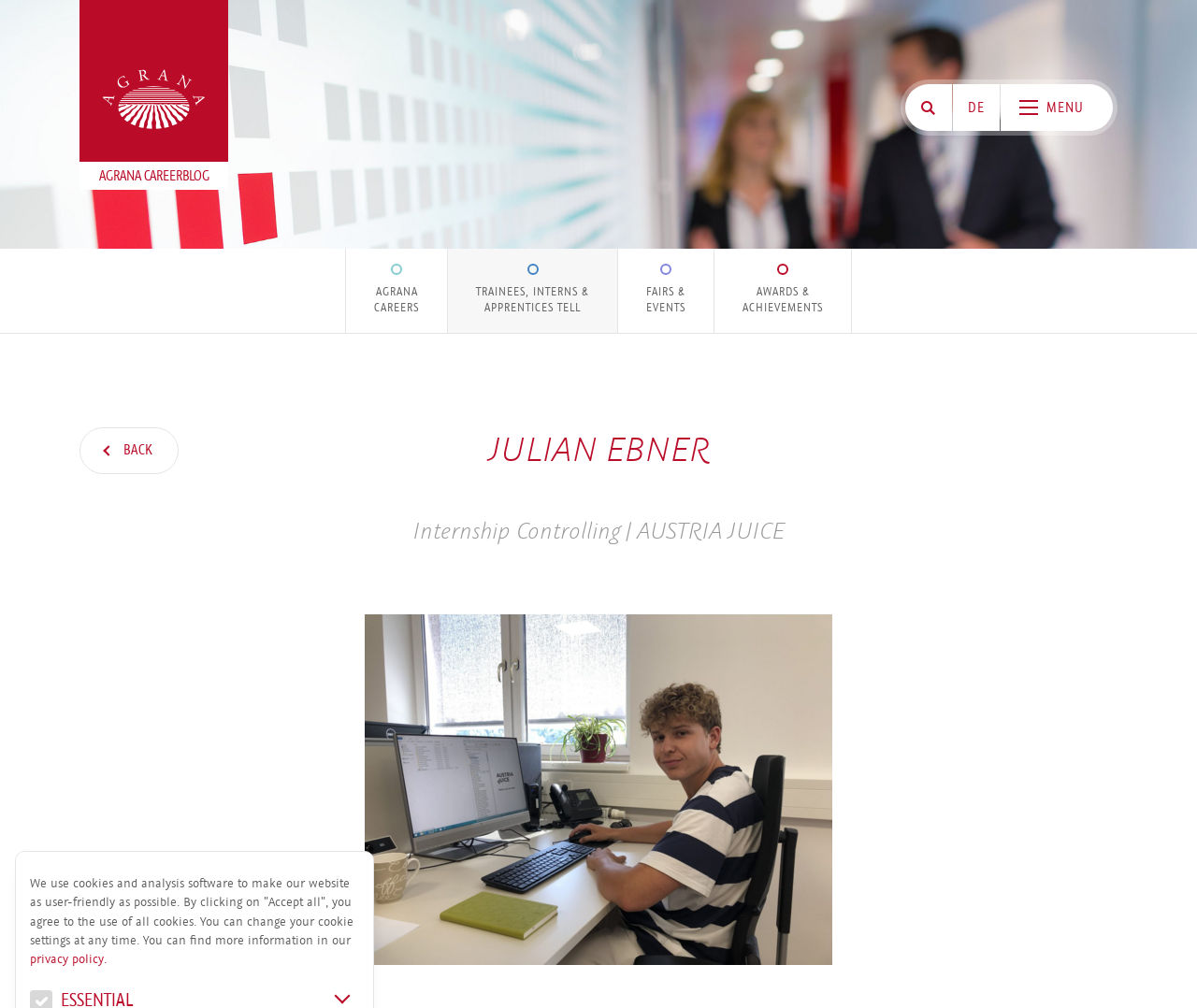Write an extensive caption that covers every aspect of the webpage.

The webpage is a career blog for AGRANA, featuring stories of people working with the company. At the top left, there is a link to the AGRANA Careerblog, and to the right, there are three more links: a language selection option "DE DEUTSCH", a menu icon, and another link with a icon. Below these links, there is a menu with five options: AGRANA CAREERS, TRAINEES, INTERNS & APPRENTICES TELL, FAIRS & EVENTS, and AWARDS & ACHIEVEMENTS.

On the left side, there is a "BACK" link, and below it, a heading "JULIAN EBNER" is displayed. To the right of the heading, there is a text "In internship Controlling | AUSTRIA JUICE" describing Julian Ebner's role. Below this text, there is a large figure, which is a clickable link, likely an image of Julian Ebner.

At the bottom of the page, there is a notice about the use of cookies and analysis software, with a link to the privacy policy.